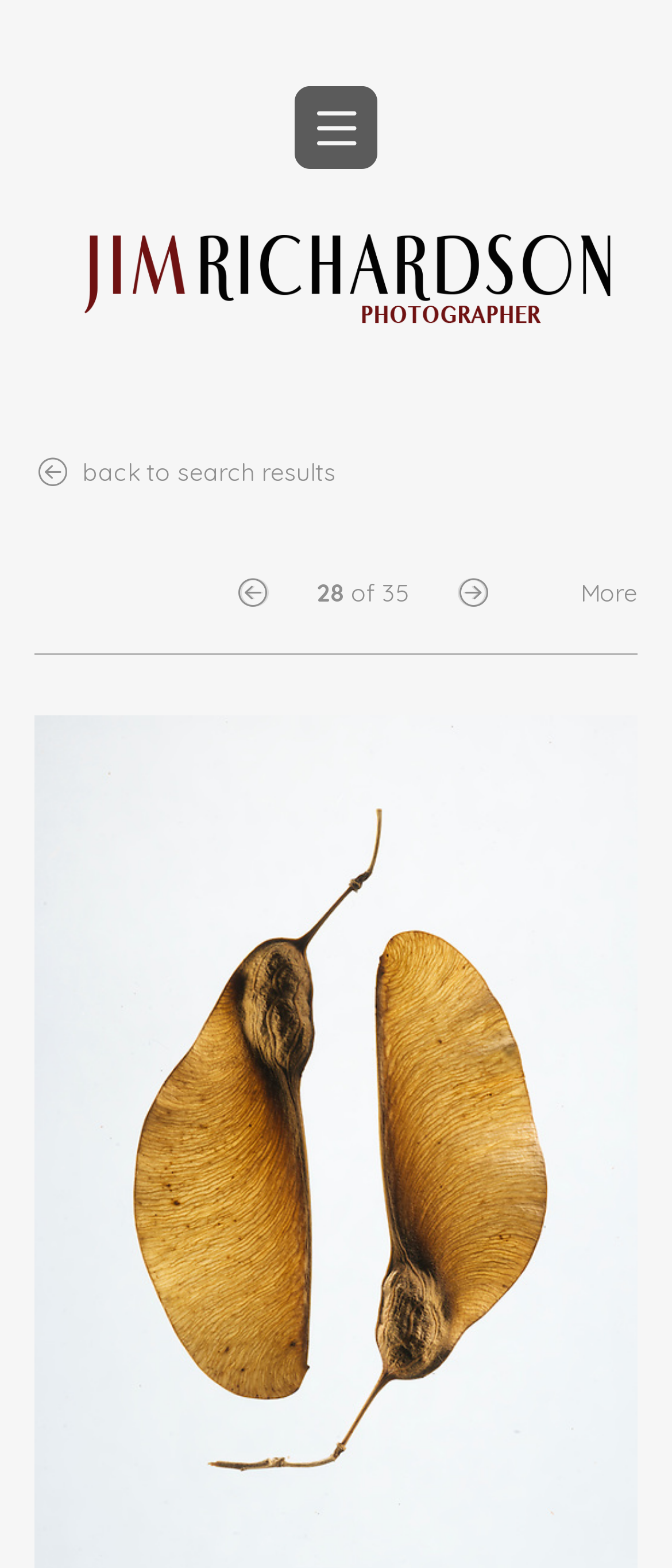Specify the bounding box coordinates of the area to click in order to follow the given instruction: "View the Agriculture Collection."

[0.225, 0.29, 0.586, 0.31]